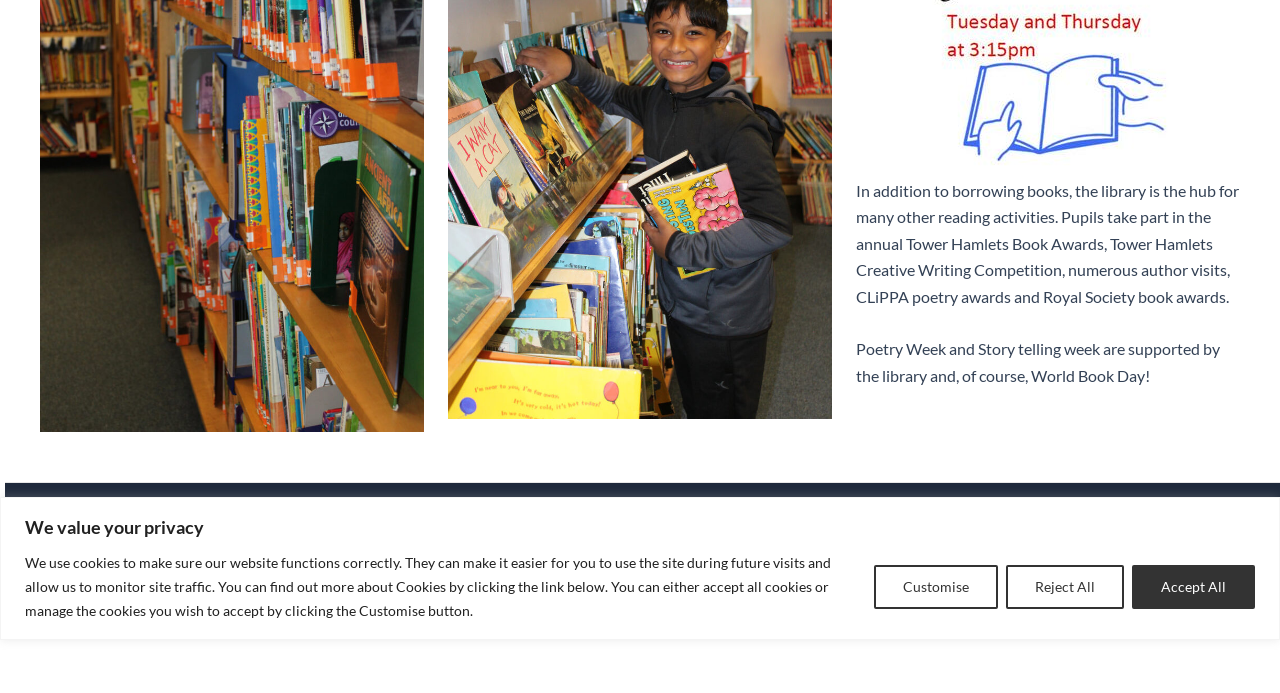Please find the bounding box for the UI element described by: "Customise".

[0.683, 0.815, 0.78, 0.878]